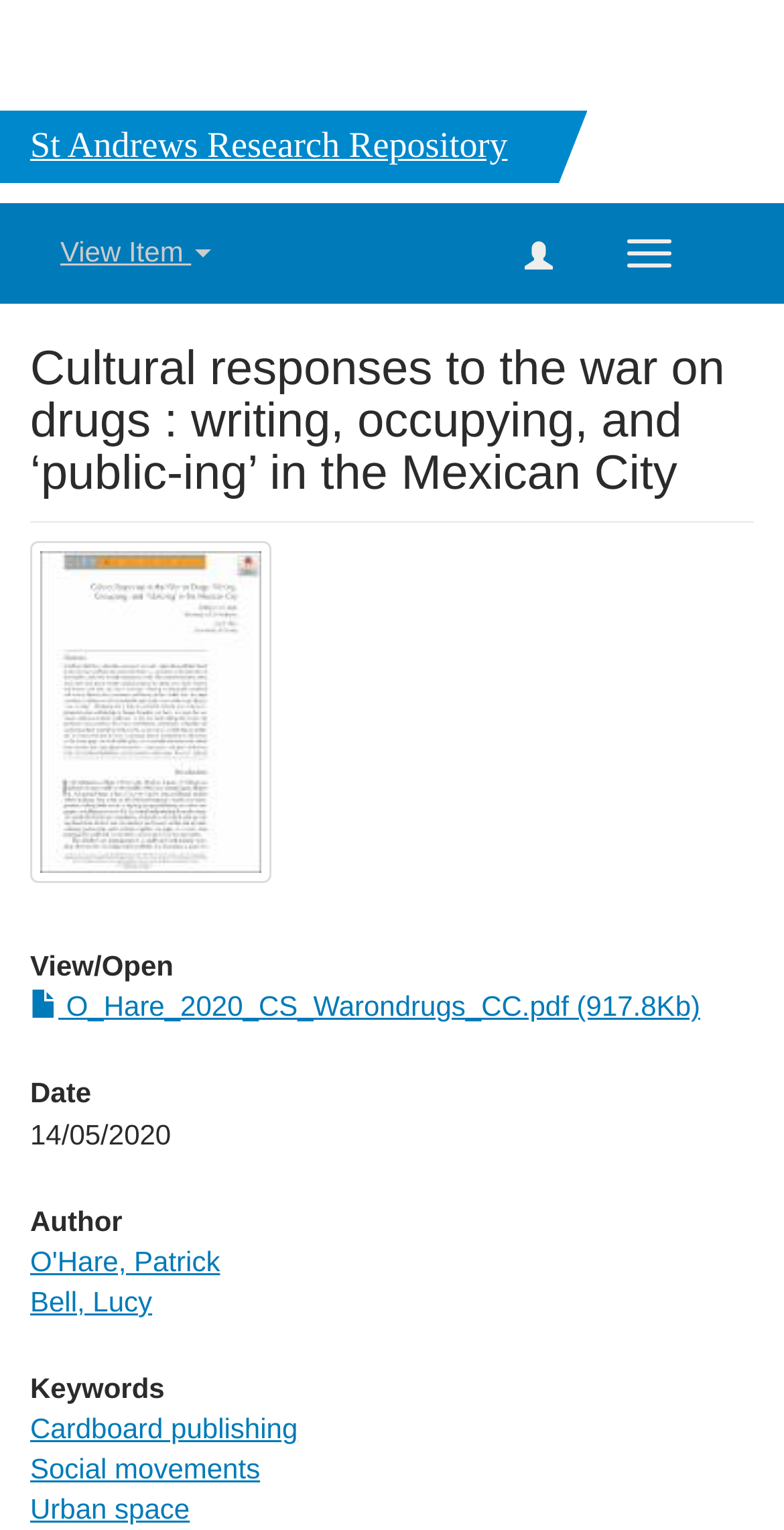Who are the authors of the research? Analyze the screenshot and reply with just one word or a short phrase.

O'Hare, Patrick and Bell, Lucy